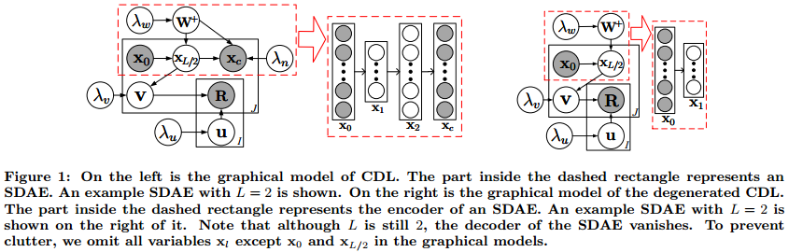What is the purpose of Figure 1?
Give a thorough and detailed response to the question.

Figure 1 is a diagram that serves to help understand the connections and transformations within the Collaborative Deep Learning (CDL) framework, providing a visual representation of the relationships between inputs, representations, and latent variables.